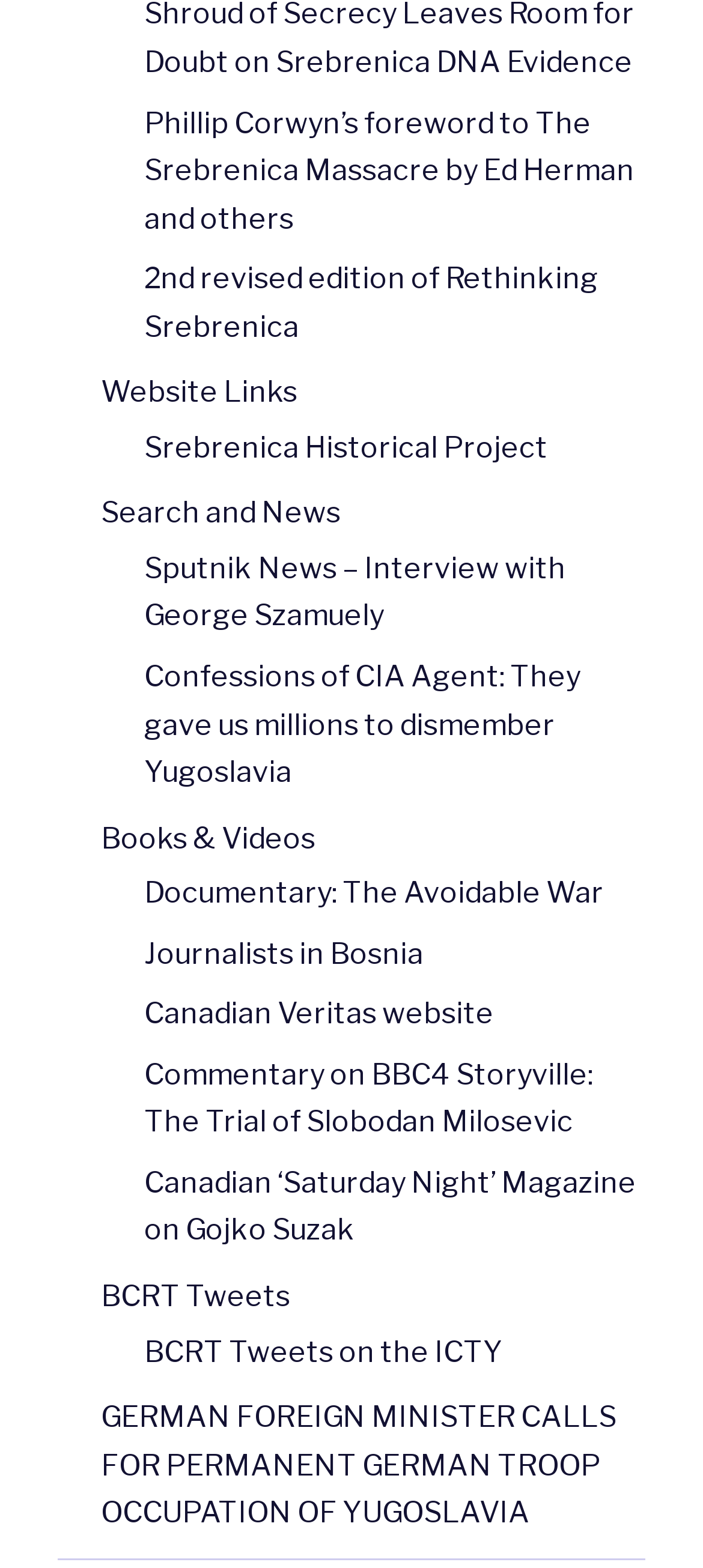Are there any external websites linked from this webpage?
Look at the screenshot and respond with one word or a short phrase.

Yes